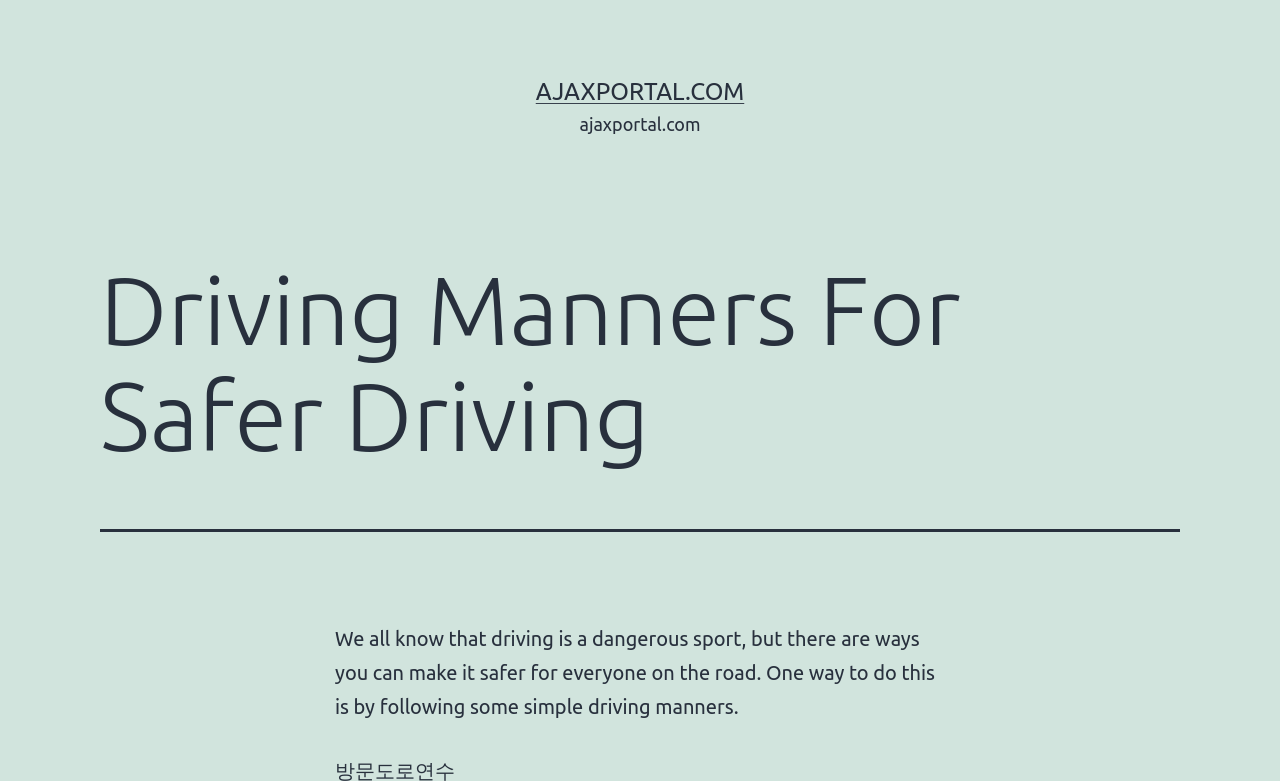Given the webpage screenshot and the description, determine the bounding box coordinates (top-left x, top-left y, bottom-right x, bottom-right y) that define the location of the UI element matching this description: ajaxportal.com

[0.419, 0.1, 0.581, 0.134]